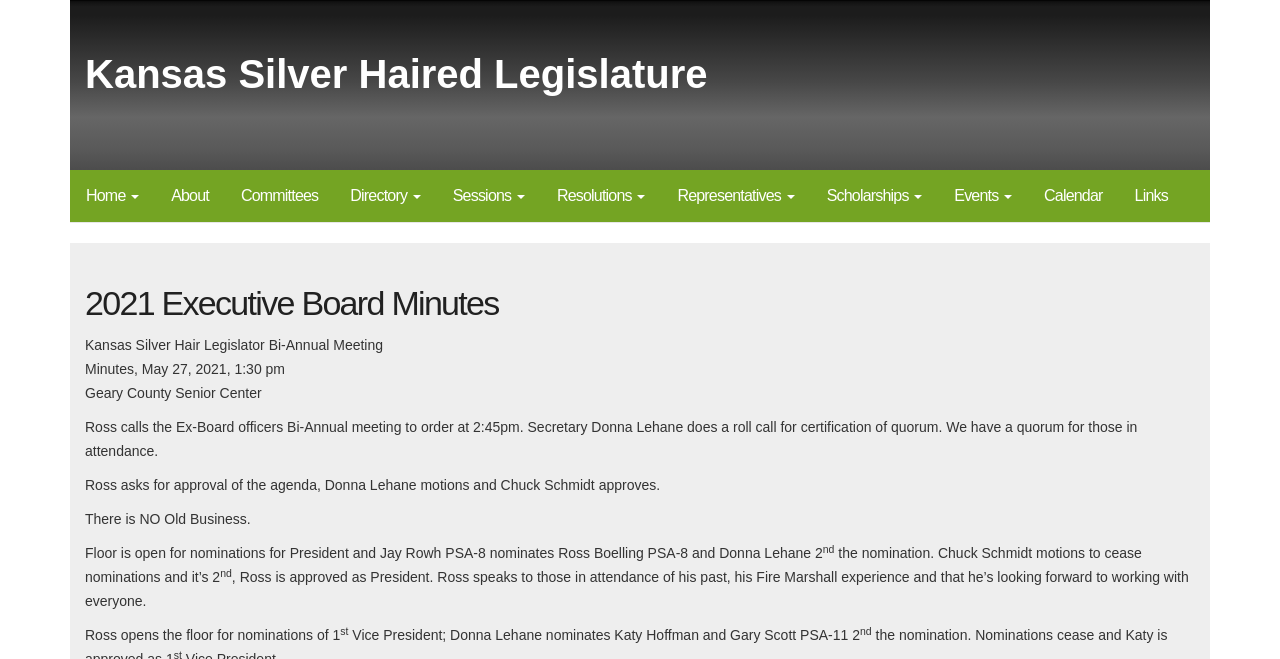What is the agenda of the meeting?
Examine the image closely and answer the question with as much detail as possible.

The agenda of the meeting can be inferred from the text which mentions the approval of President and Vice President, suggesting that these were the main items on the agenda of the meeting.